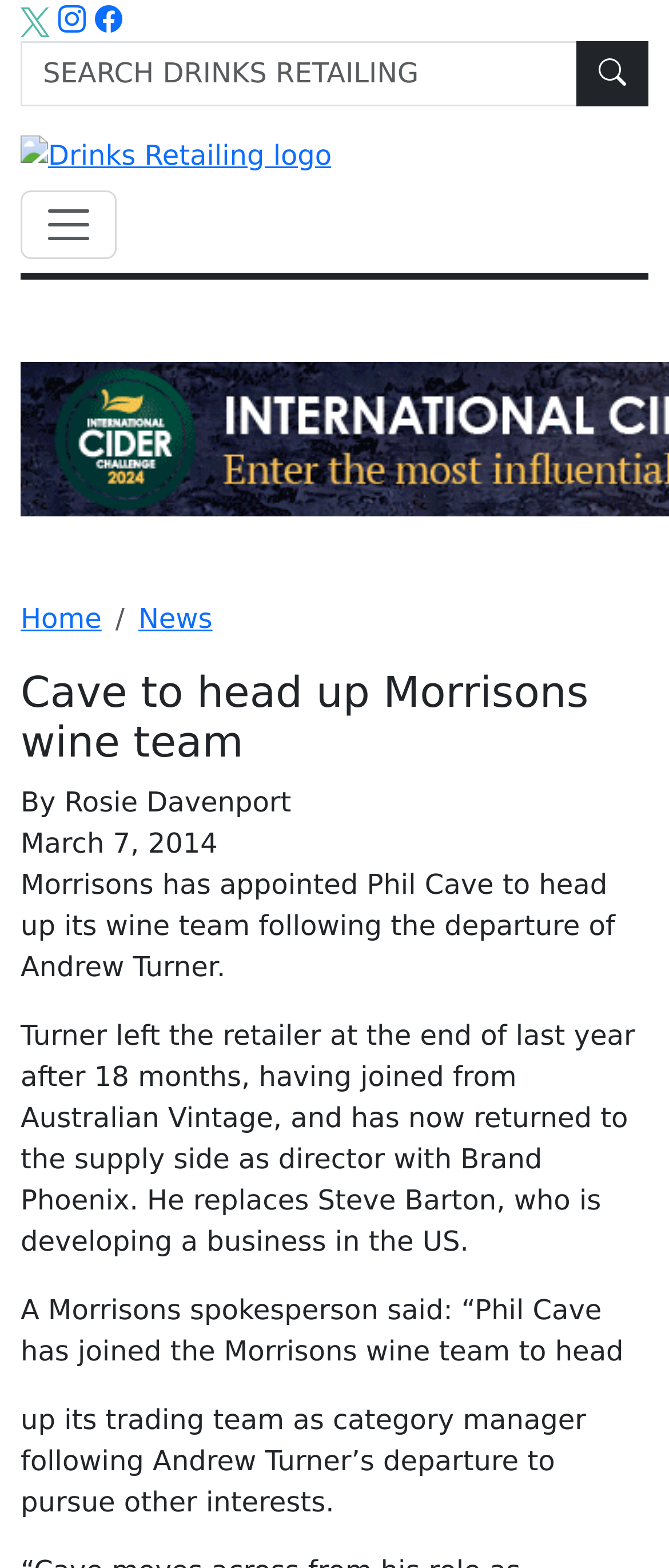What is the date of the article?
Carefully examine the image and provide a detailed answer to the question.

The answer can be found in the article's metadata, specifically in the line 'March 7, 2014' which indicates the date of the article.